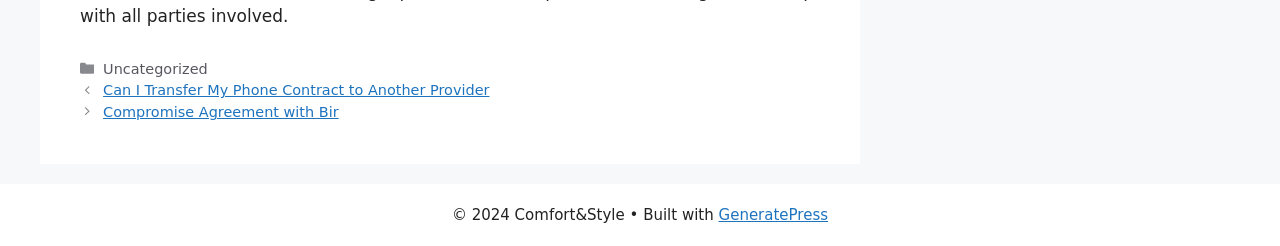What is the category of the first post?
Kindly give a detailed and elaborate answer to the question.

I found the category of the first post by looking at the 'Posts' section, where I saw a link 'Can I Transfer My Phone Contract to Another Provider' with a category label 'Uncategorized' above it.